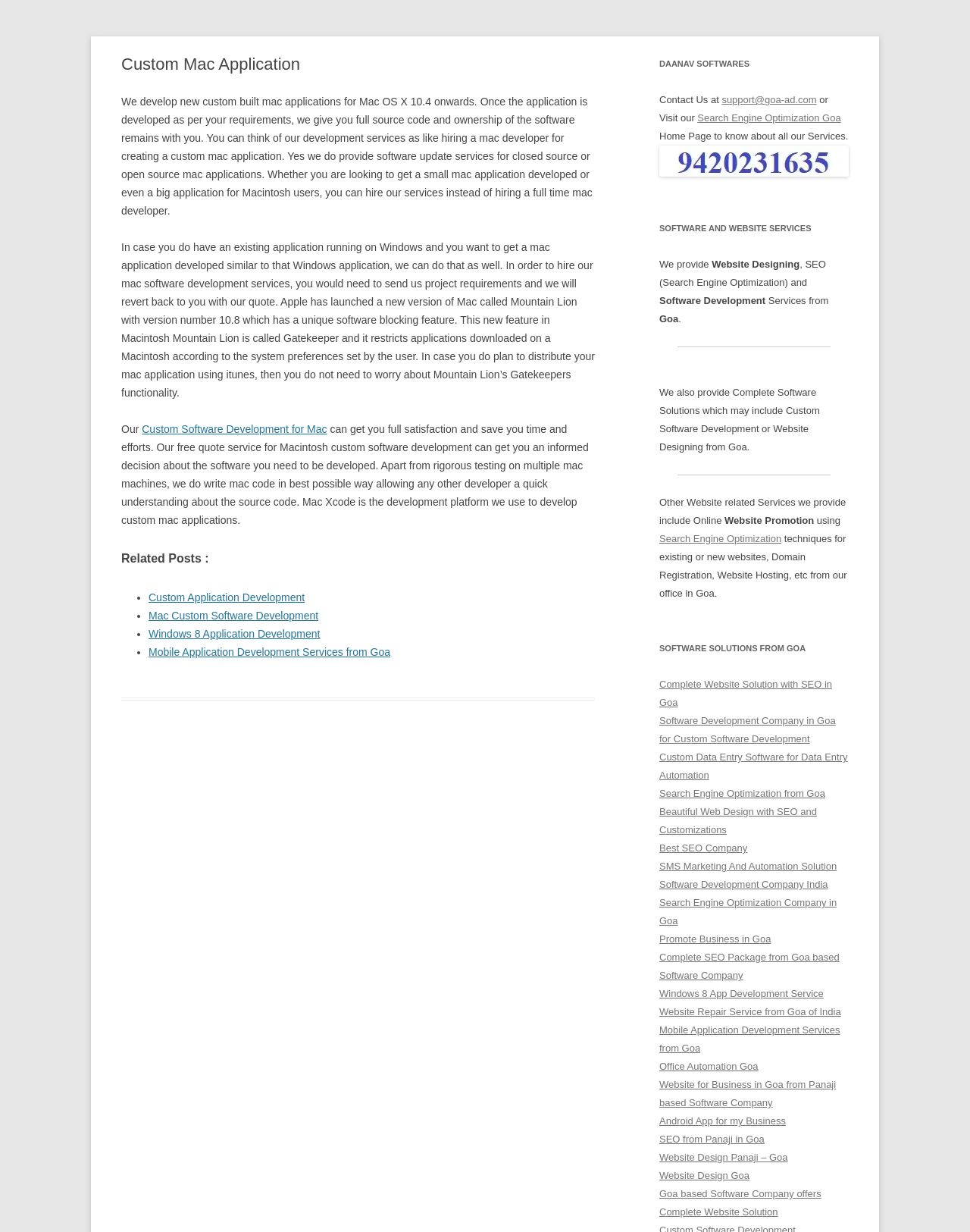Locate and extract the headline of this webpage.

Custom Mac Application